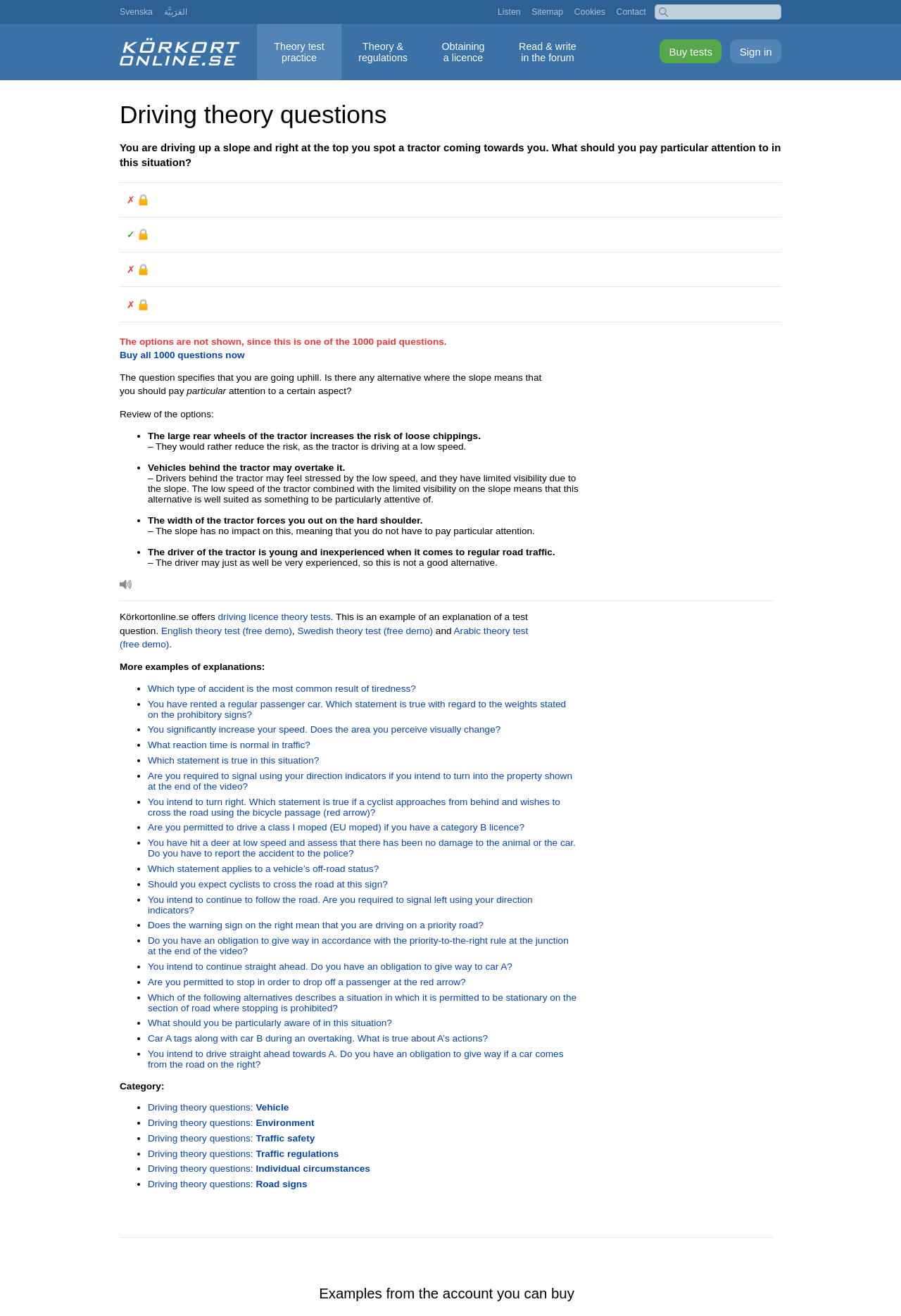Identify the bounding box coordinates for the UI element described as: "Antiques & Collectibles". The coordinates should be provided as four floats between 0 and 1: [left, top, right, bottom].

None